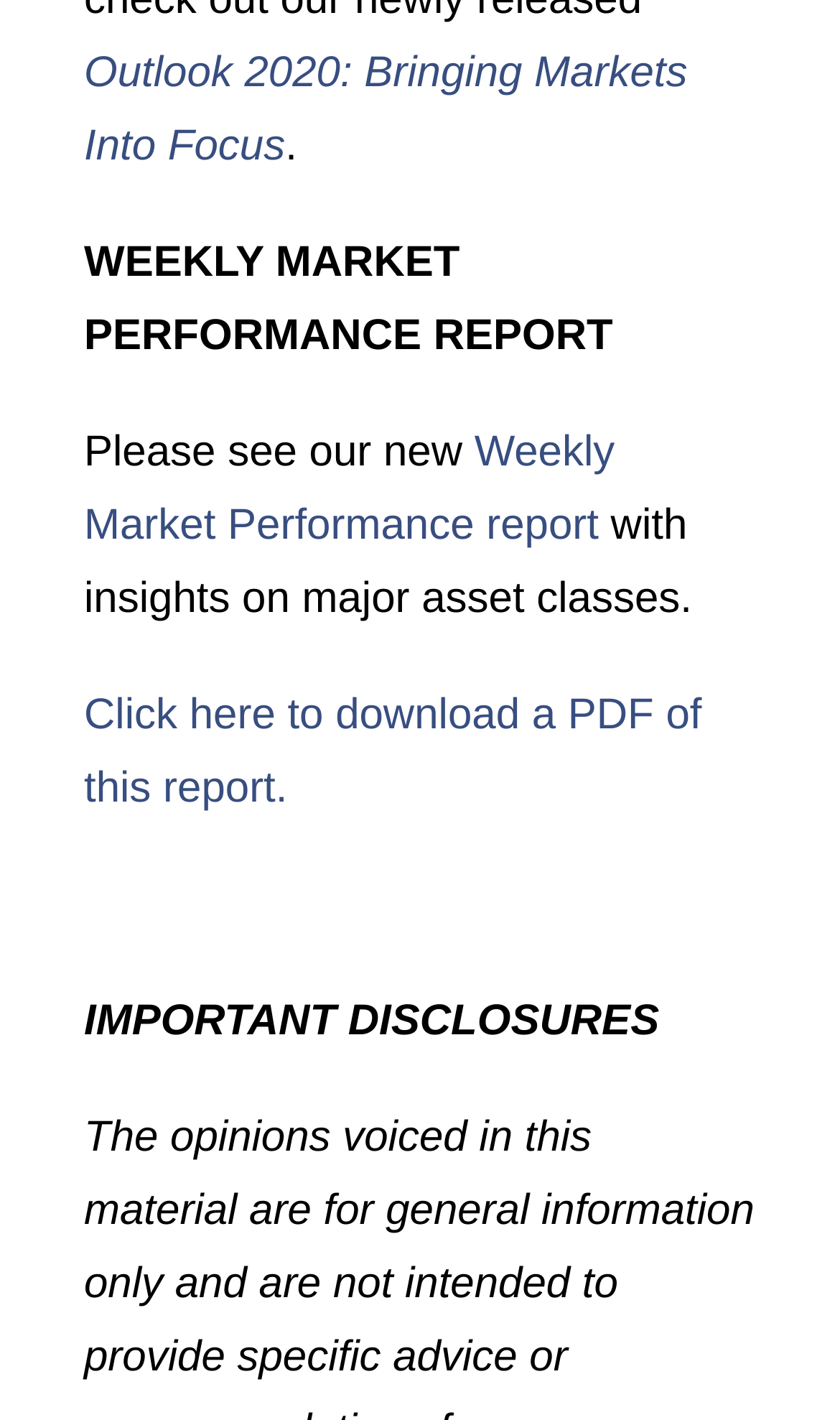What is the title of the weekly report?
Look at the screenshot and provide an in-depth answer.

The title of the weekly report can be found in the static text element with the text 'WEEKLY MARKET PERFORMANCE REPORT' located at the top of the page, with bounding box coordinates [0.1, 0.168, 0.73, 0.253].